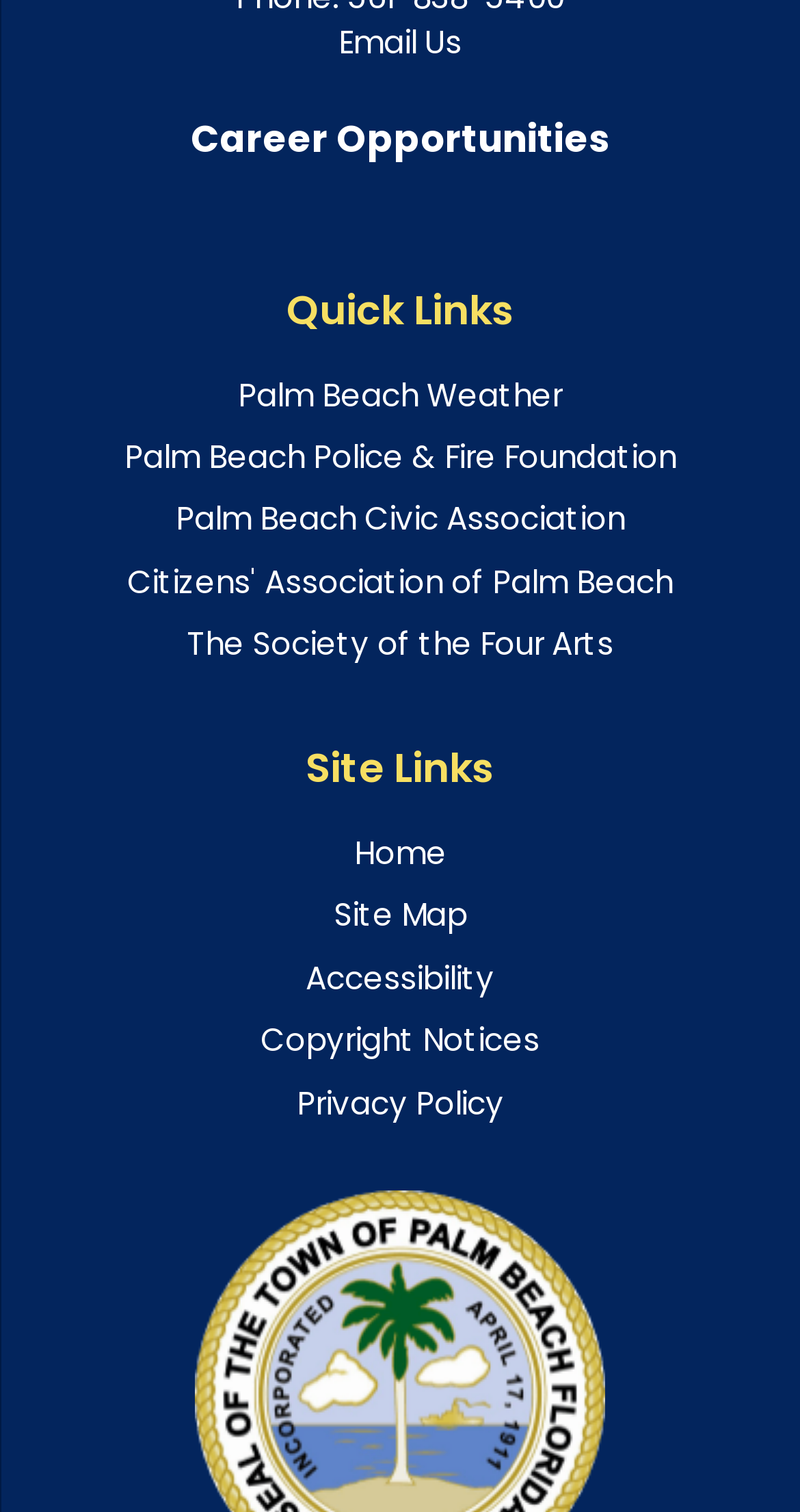Highlight the bounding box coordinates of the element that should be clicked to carry out the following instruction: "Enter message". The coordinates must be given as four float numbers ranging from 0 to 1, i.e., [left, top, right, bottom].

None